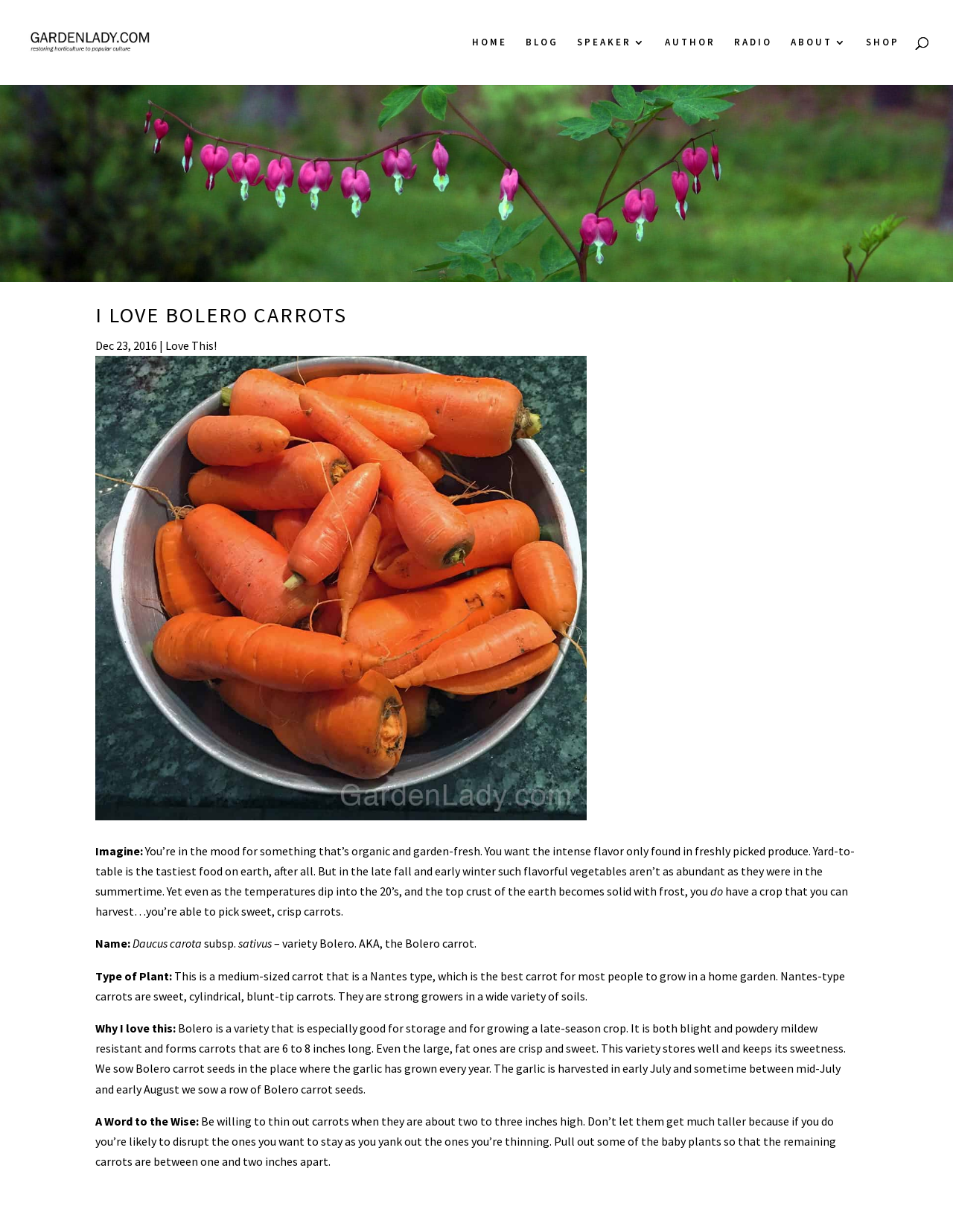When should you thin out carrots?
Provide a detailed and extensive answer to the question.

As stated in the section 'A Word to the Wise:', it is recommended to thin out carrots when they are about two to three inches high to avoid disrupting the remaining carrots.